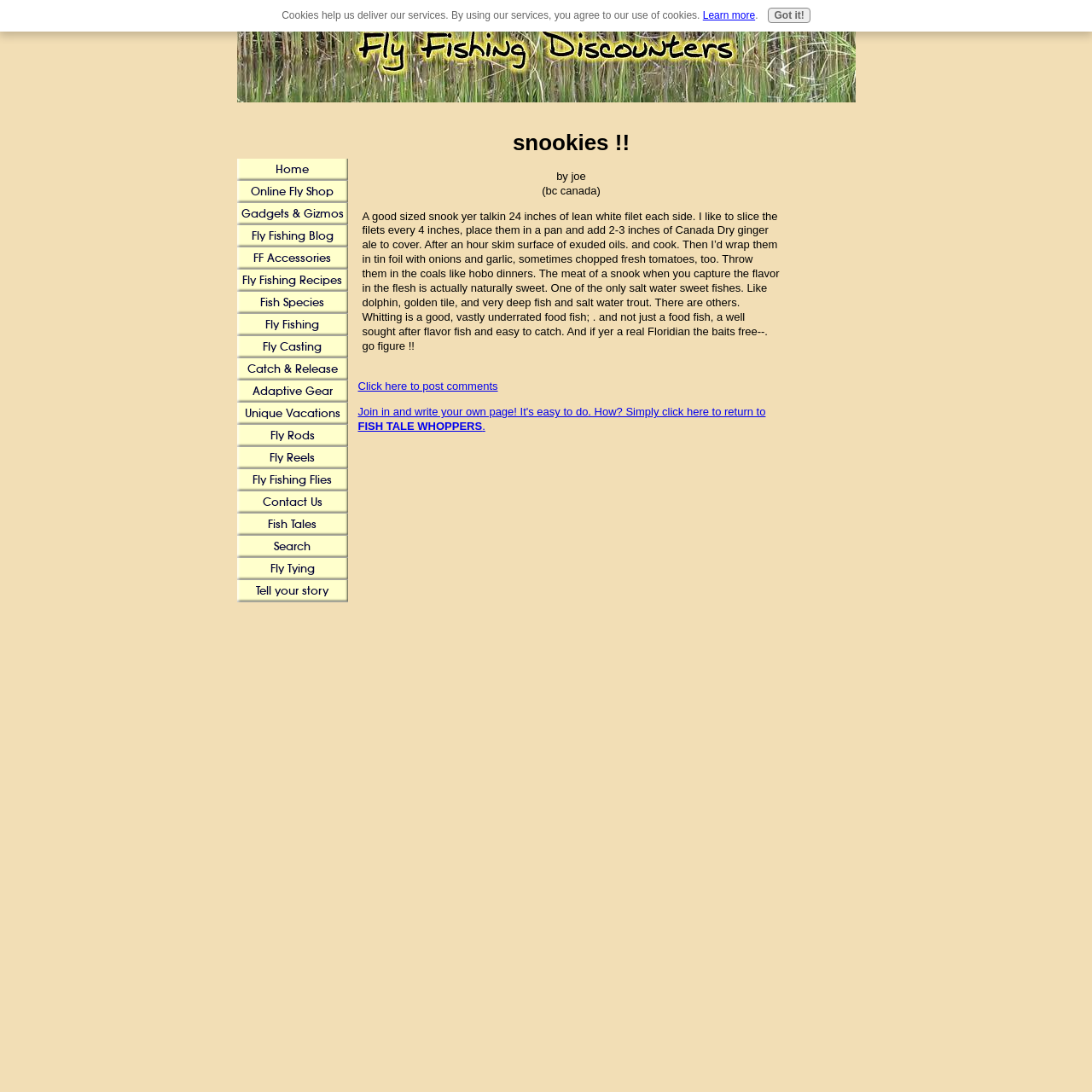From the details in the image, provide a thorough response to the question: How many inches of Canada Dry ginger ale is used?

According to the text, the author adds 2-3 inches of Canada Dry ginger ale to cover the filets.